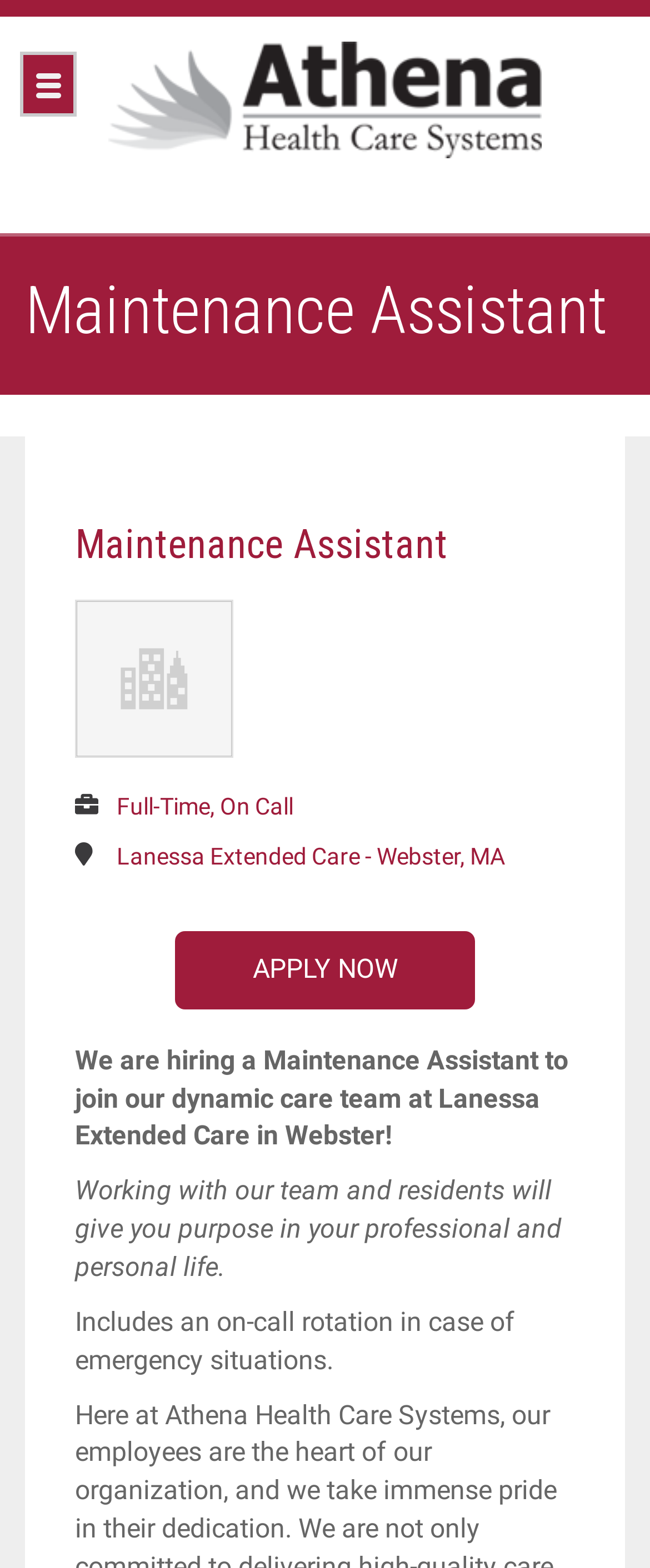With reference to the screenshot, provide a detailed response to the question below:
What is the action to take to apply for the job?

I determined the action to take to apply for the job by looking at the link element 'APPLY NOW' which is a prominent call-to-action on the webpage, indicating that it is the next step to take to apply for the job.